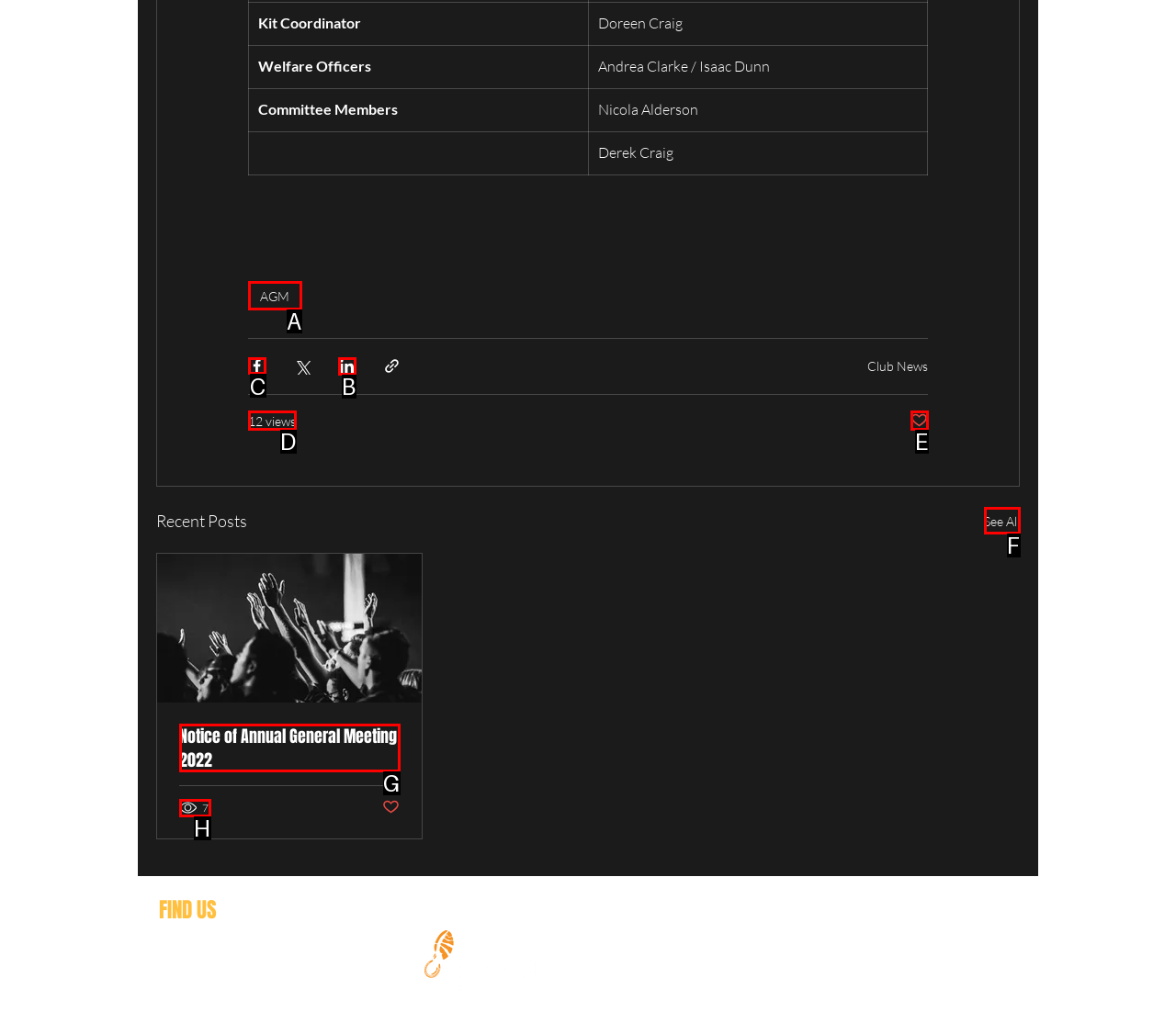Select the HTML element that needs to be clicked to perform the task: Click the 'Share via Facebook' button. Reply with the letter of the chosen option.

C